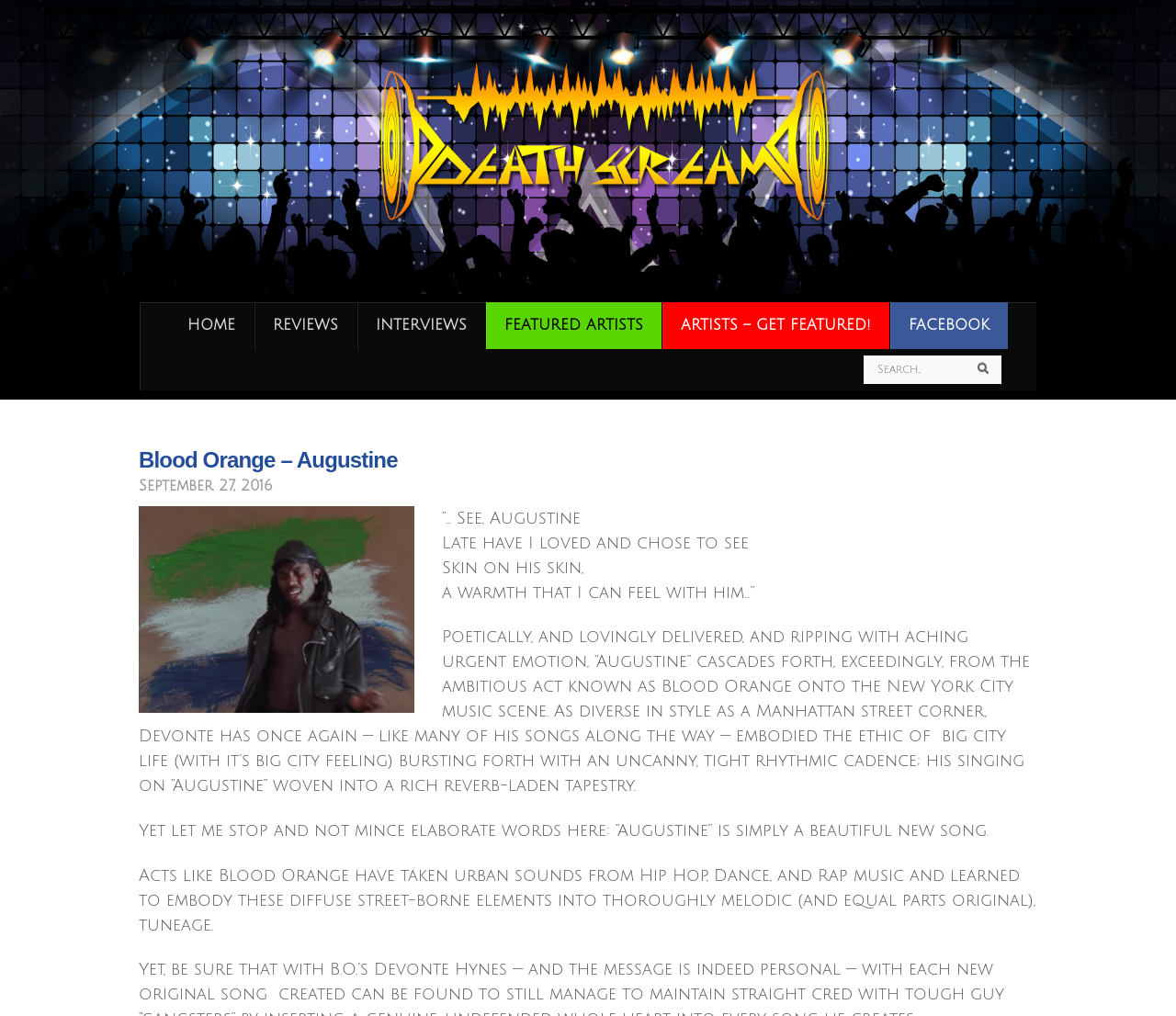Please find the bounding box coordinates of the element that you should click to achieve the following instruction: "Search for something". The coordinates should be presented as four float numbers between 0 and 1: [left, top, right, bottom].

[0.734, 0.35, 0.851, 0.378]